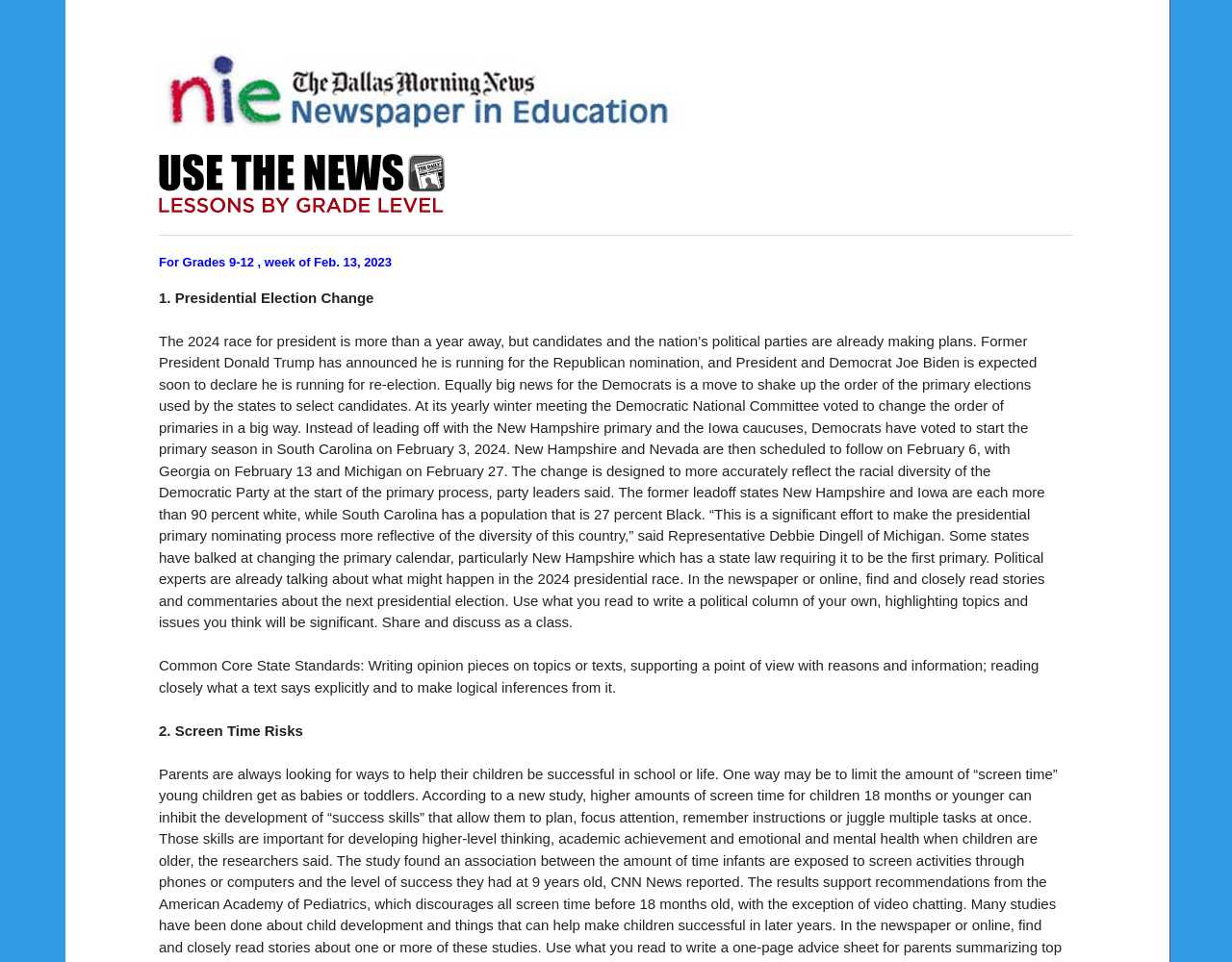Please provide a comprehensive answer to the question based on the screenshot: What is the topic of the first lesson?

The first lesson is about the 2024 presidential election, specifically the change in the order of primary elections used by the states to select candidates.